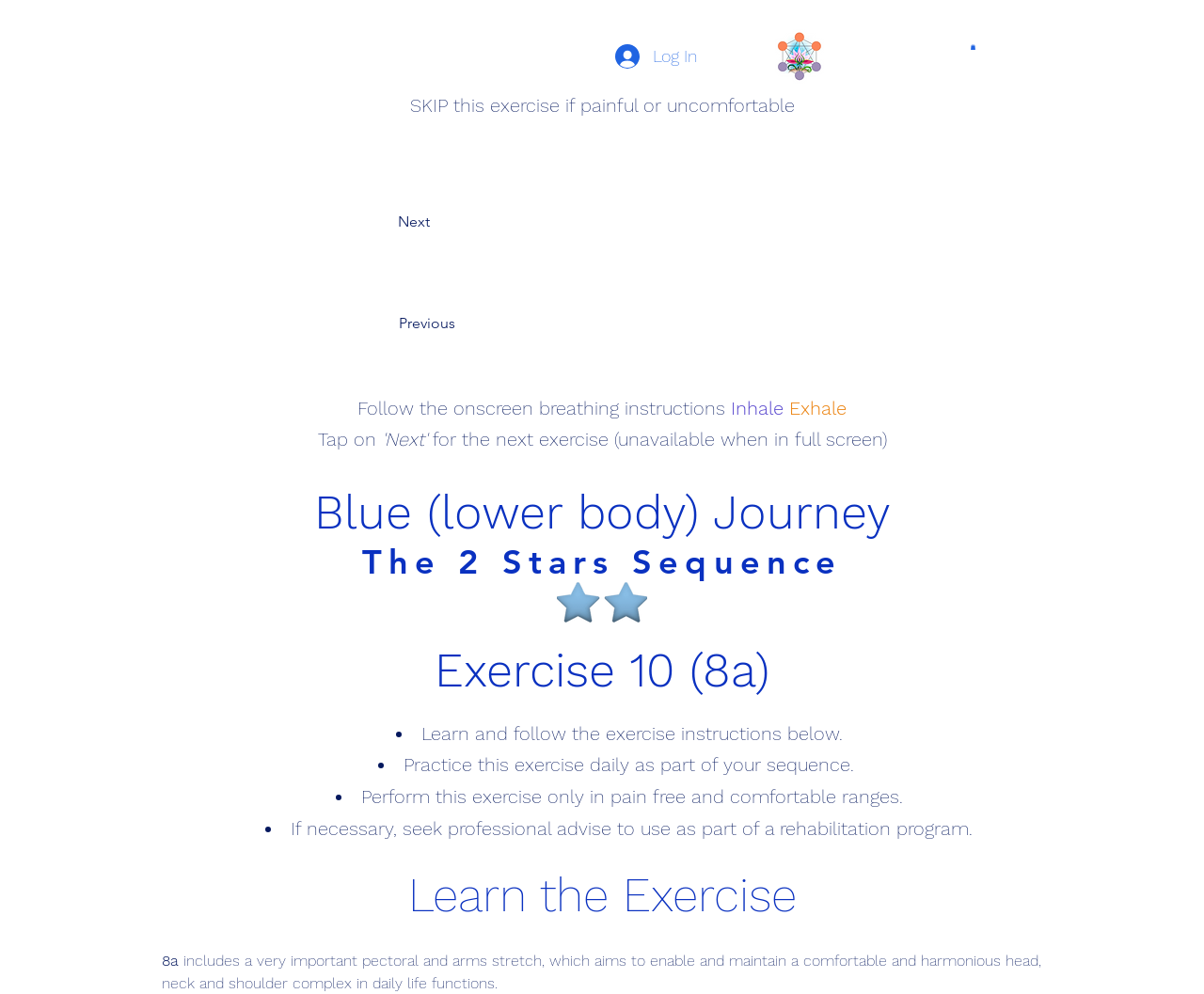Using the webpage screenshot, locate the HTML element that fits the following description and provide its bounding box: "Next".

[0.33, 0.204, 0.395, 0.242]